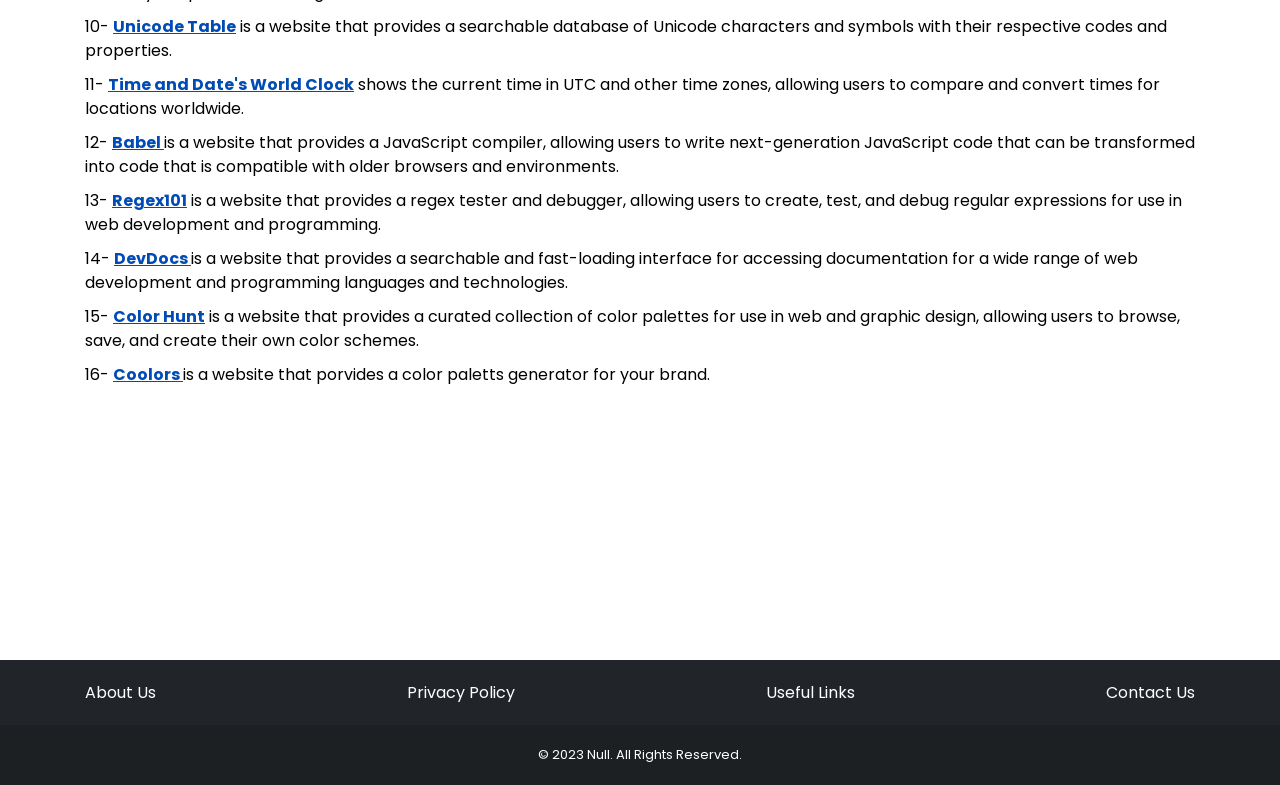Using the element description: "About Us", determine the bounding box coordinates for the specified UI element. The coordinates should be four float numbers between 0 and 1, [left, top, right, bottom].

[0.066, 0.866, 0.122, 0.898]